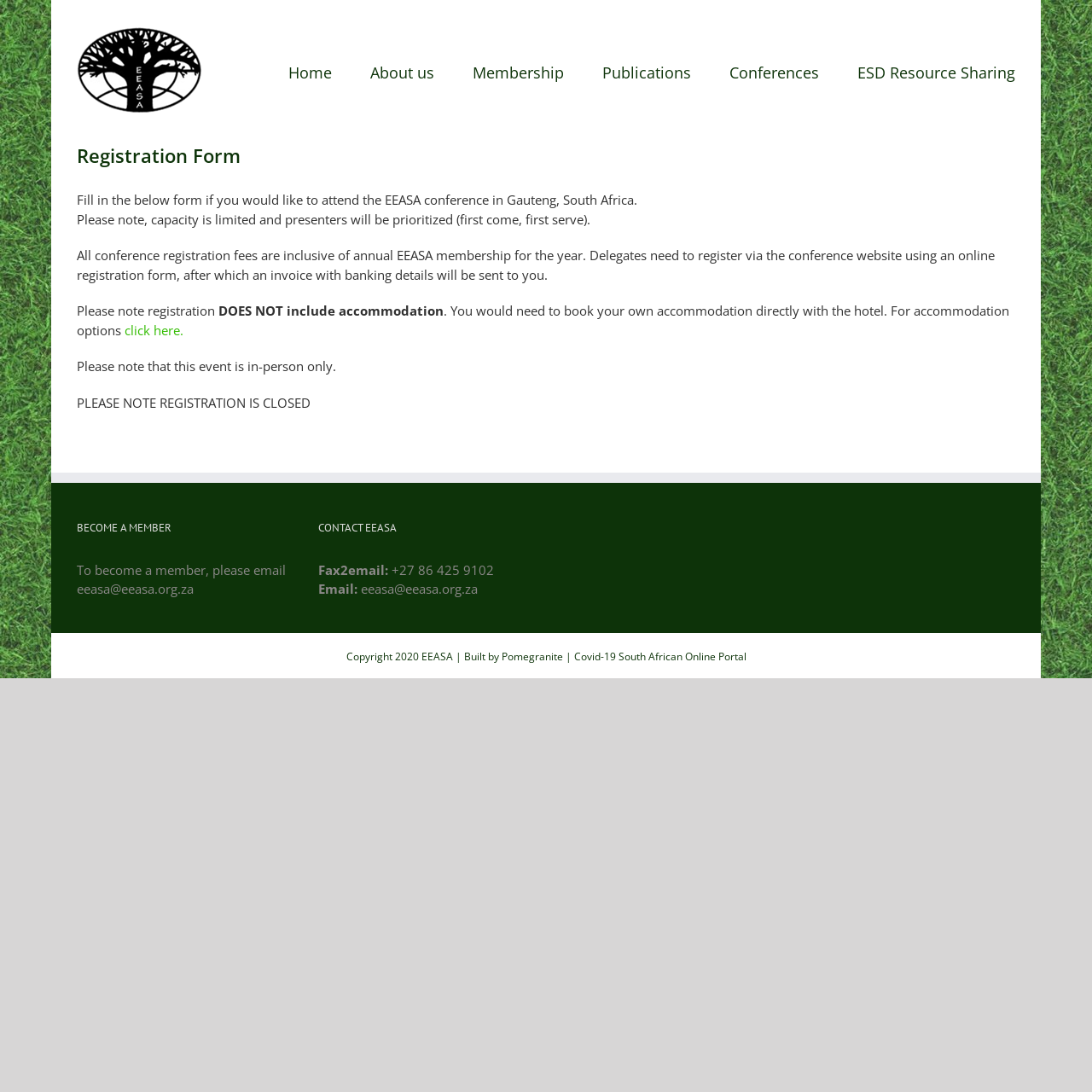Locate the bounding box coordinates of the element I should click to achieve the following instruction: "Click to become a member".

[0.07, 0.476, 0.268, 0.491]